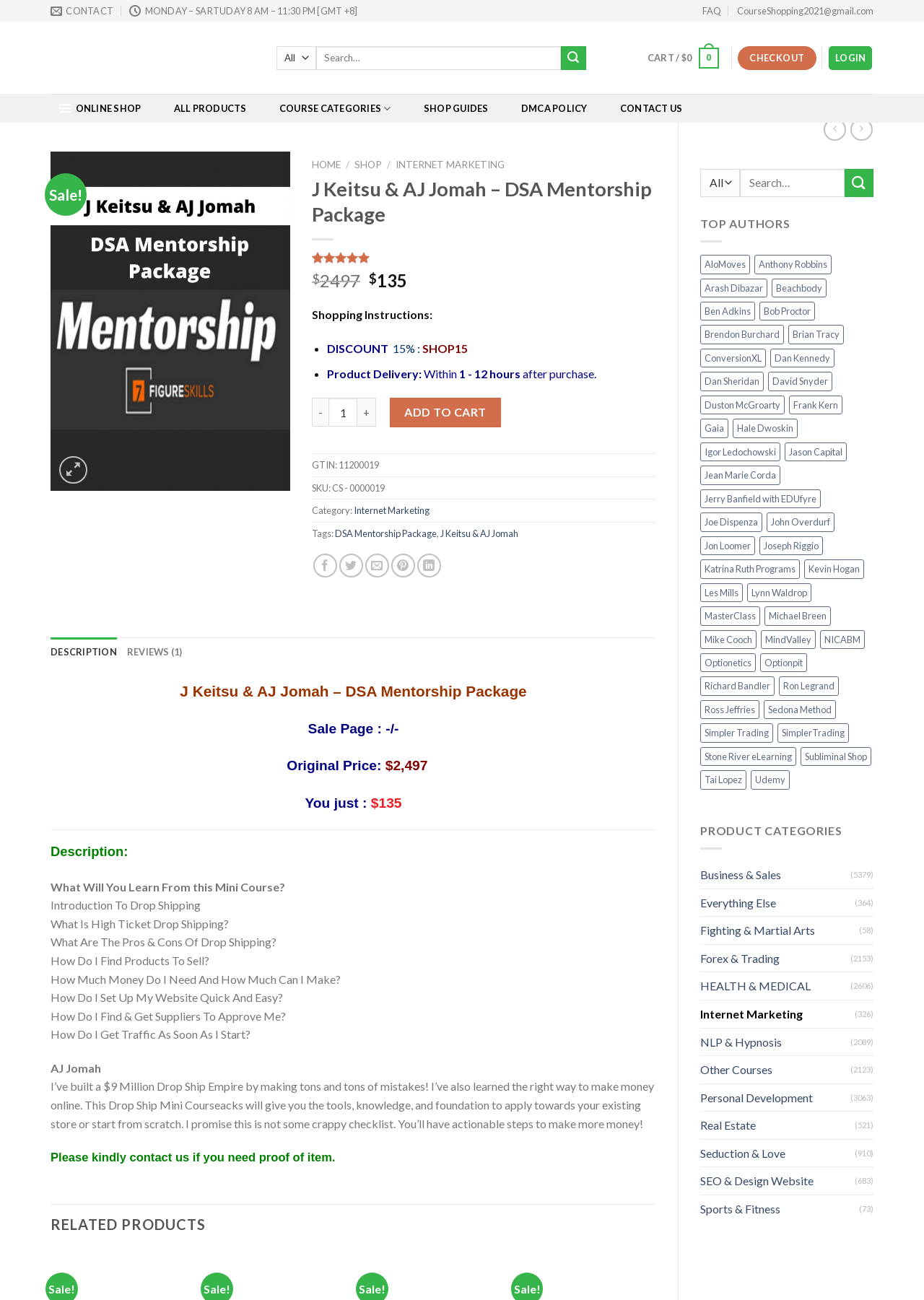Select the bounding box coordinates of the element I need to click to carry out the following instruction: "Navigate to the home page".

None